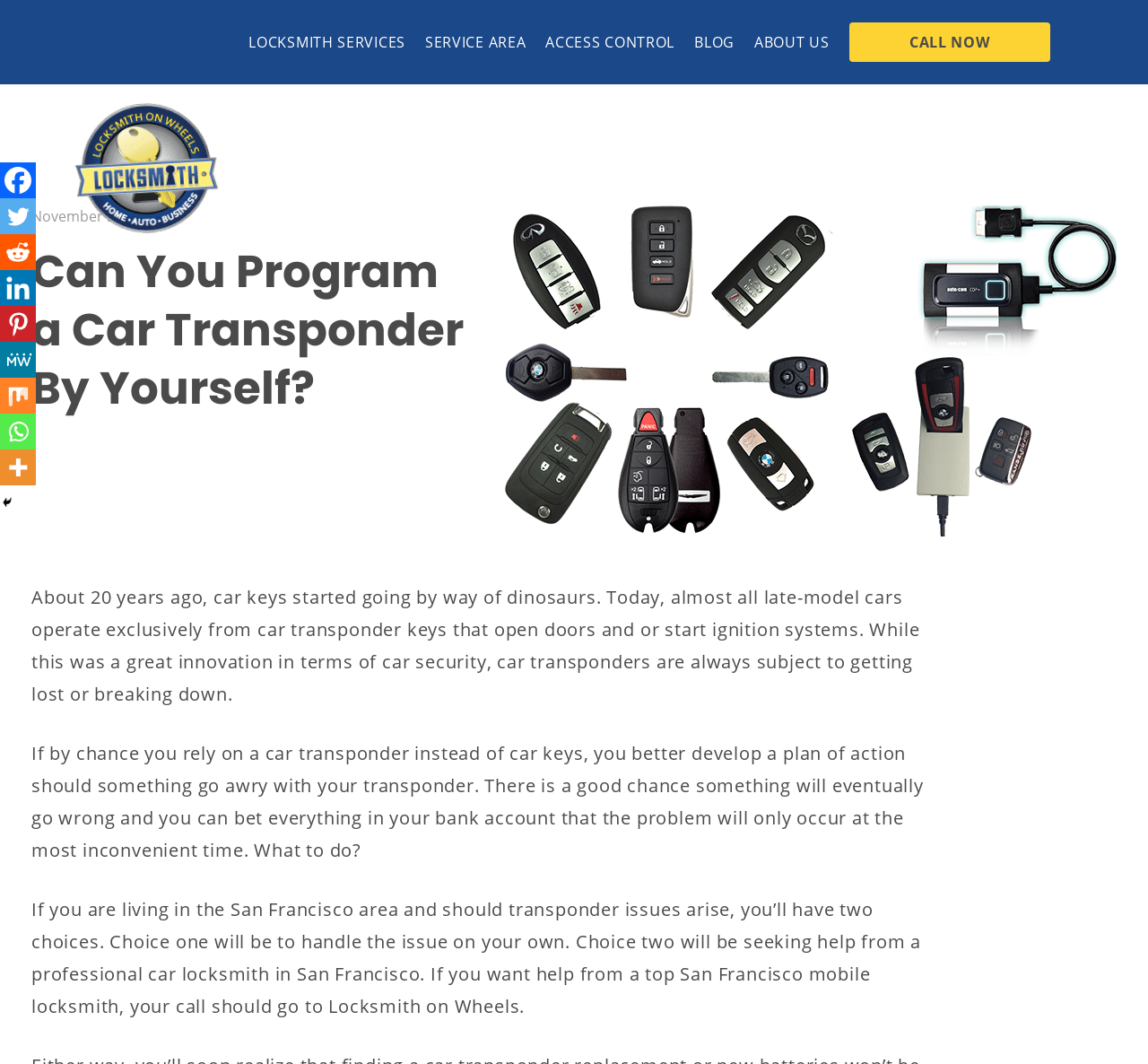Reply to the question with a brief word or phrase: What is the purpose of a car transponder?

To open doors and start ignition systems